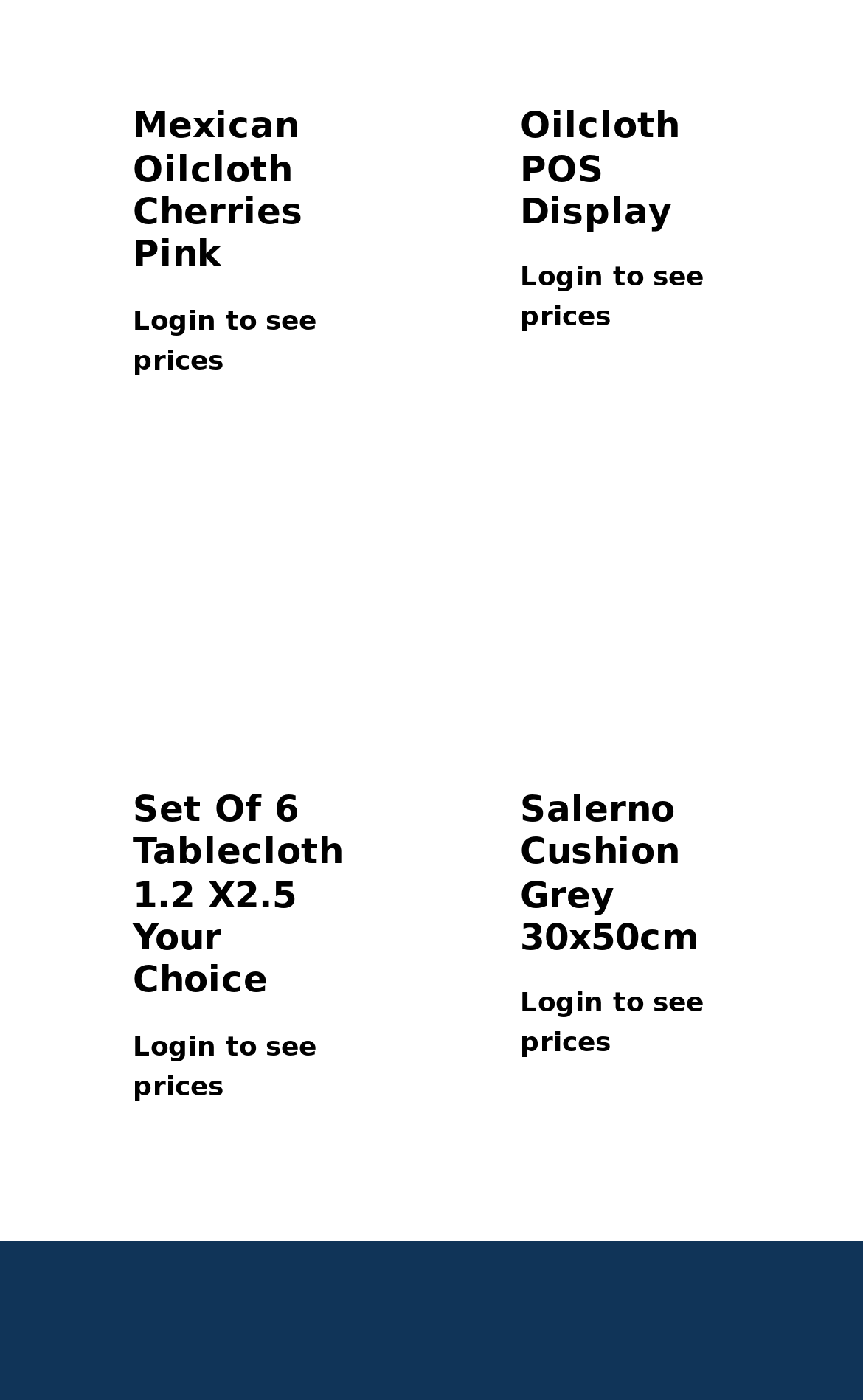What is the last product mentioned?
Can you offer a detailed and complete answer to this question?

The last product mentioned is 'Salerno Cushion Grey 30x50cm' which is a heading element with a link to read more about it. The bounding box coordinates of this element are [0.603, 0.566, 0.846, 0.688].